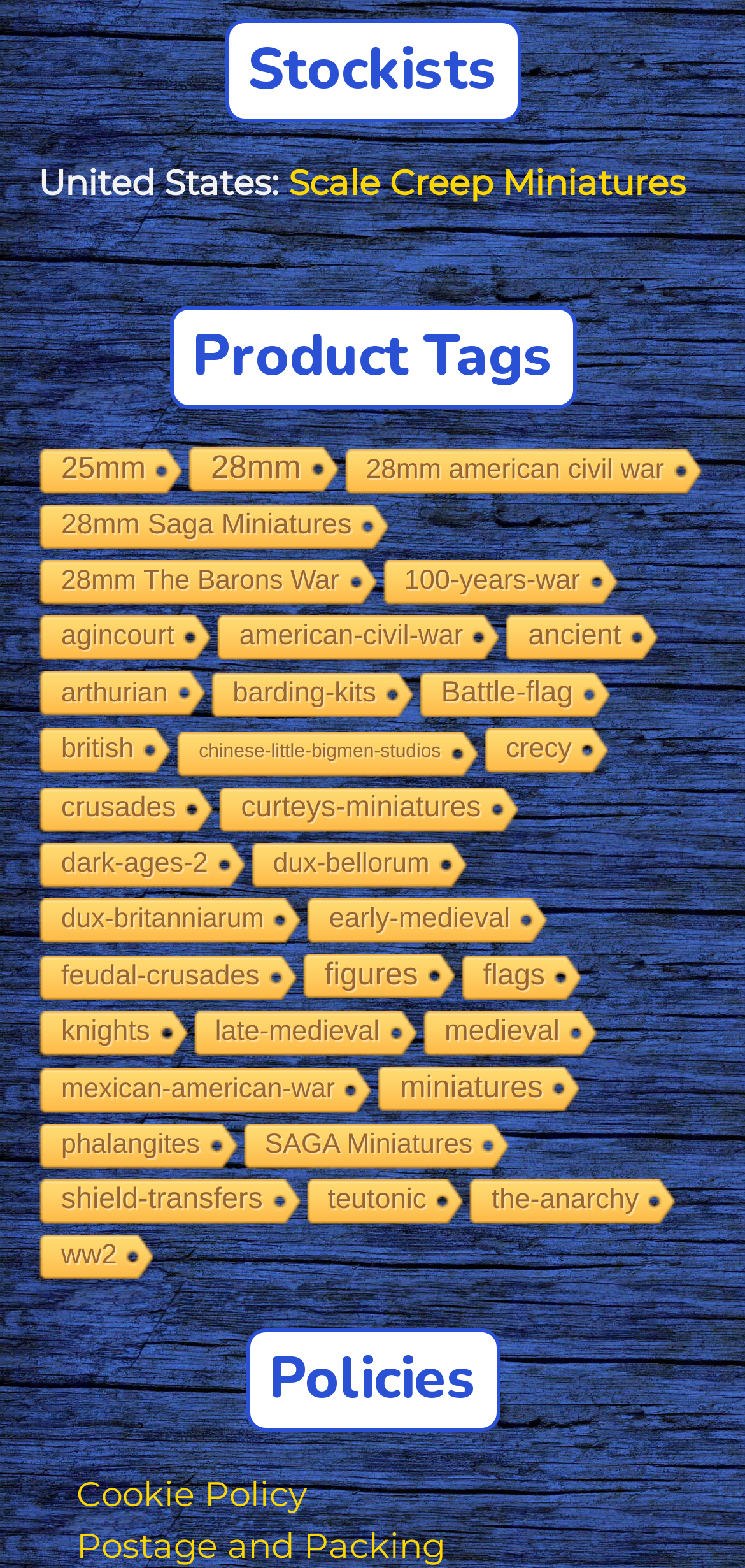Locate the bounding box coordinates of the area to click to fulfill this instruction: "View 'Scale Creep Miniatures'". The bounding box should be presented as four float numbers between 0 and 1, in the order [left, top, right, bottom].

[0.387, 0.103, 0.921, 0.13]